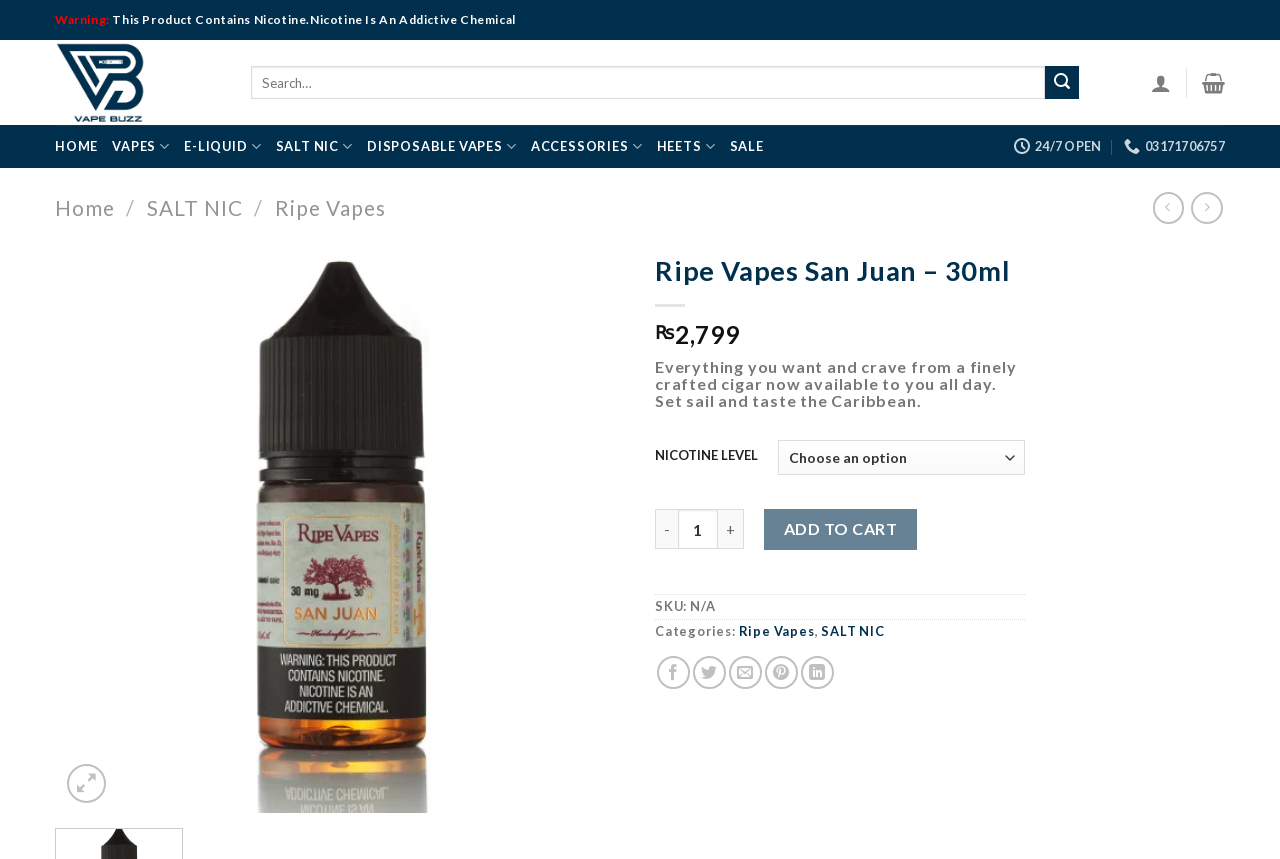Find the bounding box of the UI element described as: "title="Zoom"". The bounding box coordinates should be given as four float values between 0 and 1, i.e., [left, top, right, bottom].

[0.052, 0.89, 0.083, 0.935]